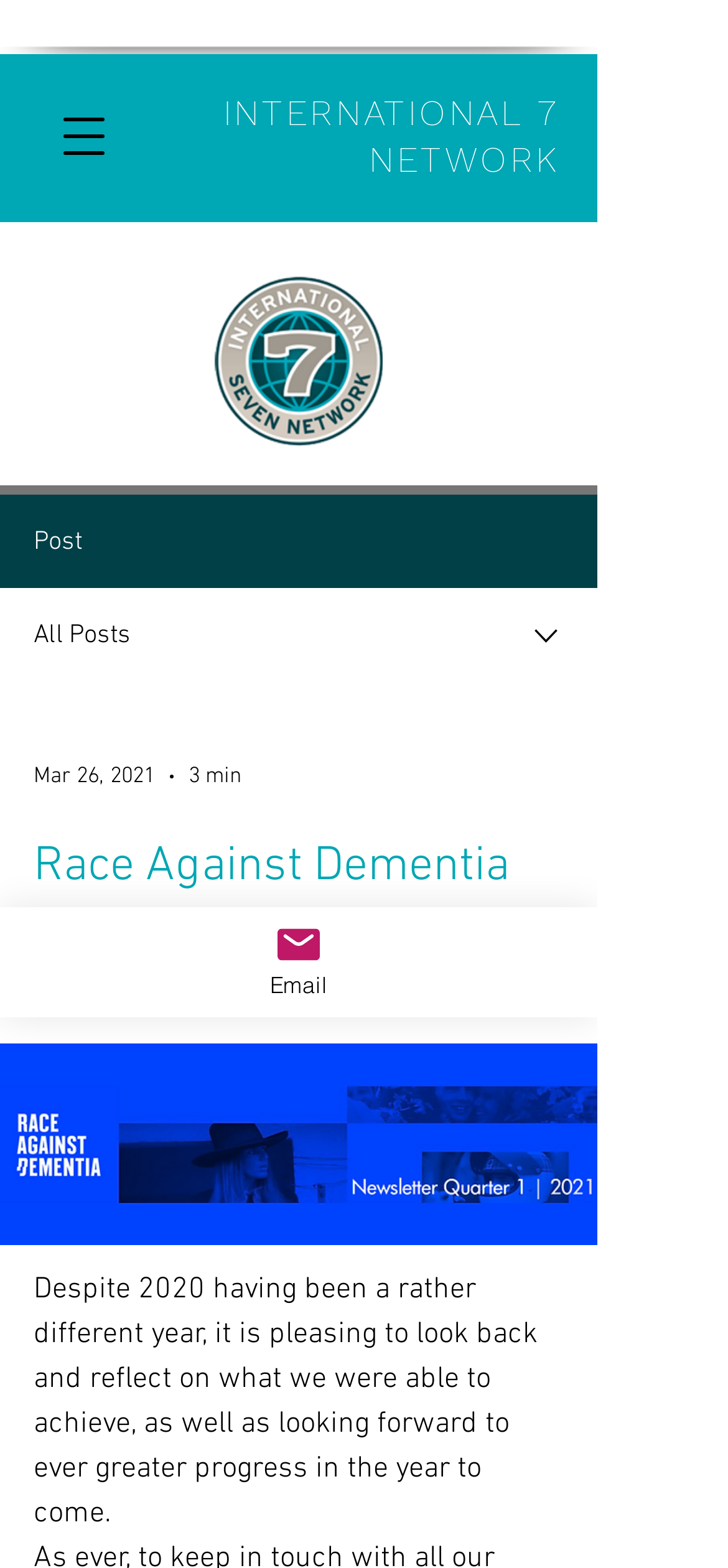Provide the bounding box coordinates of the HTML element this sentence describes: "Email". The bounding box coordinates consist of four float numbers between 0 and 1, i.e., [left, top, right, bottom].

[0.0, 0.579, 0.821, 0.649]